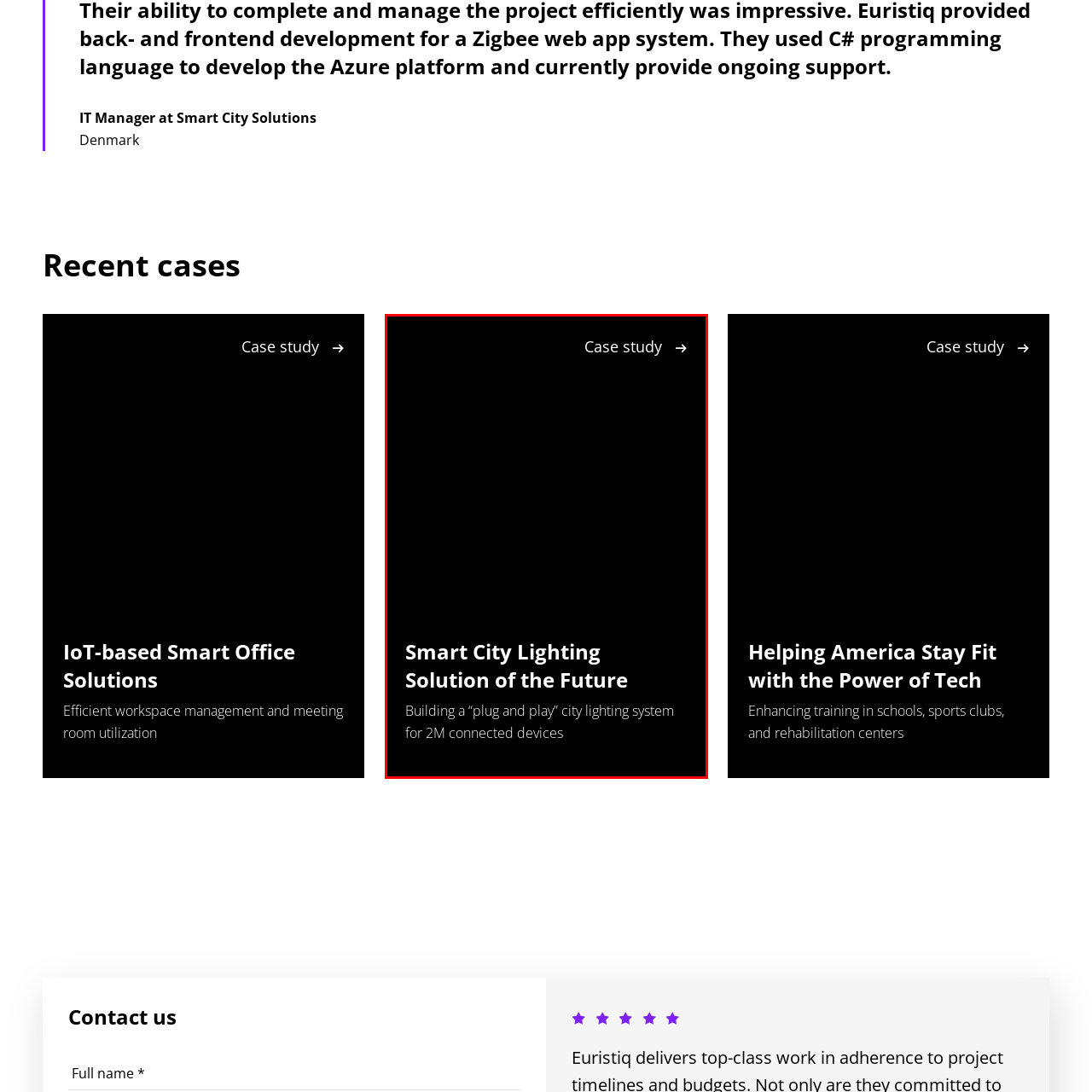Examine the picture highlighted with a red border, What is the goal of the 'plug and play' system? Please respond with a single word or phrase.

Enhance urban lighting infrastructure